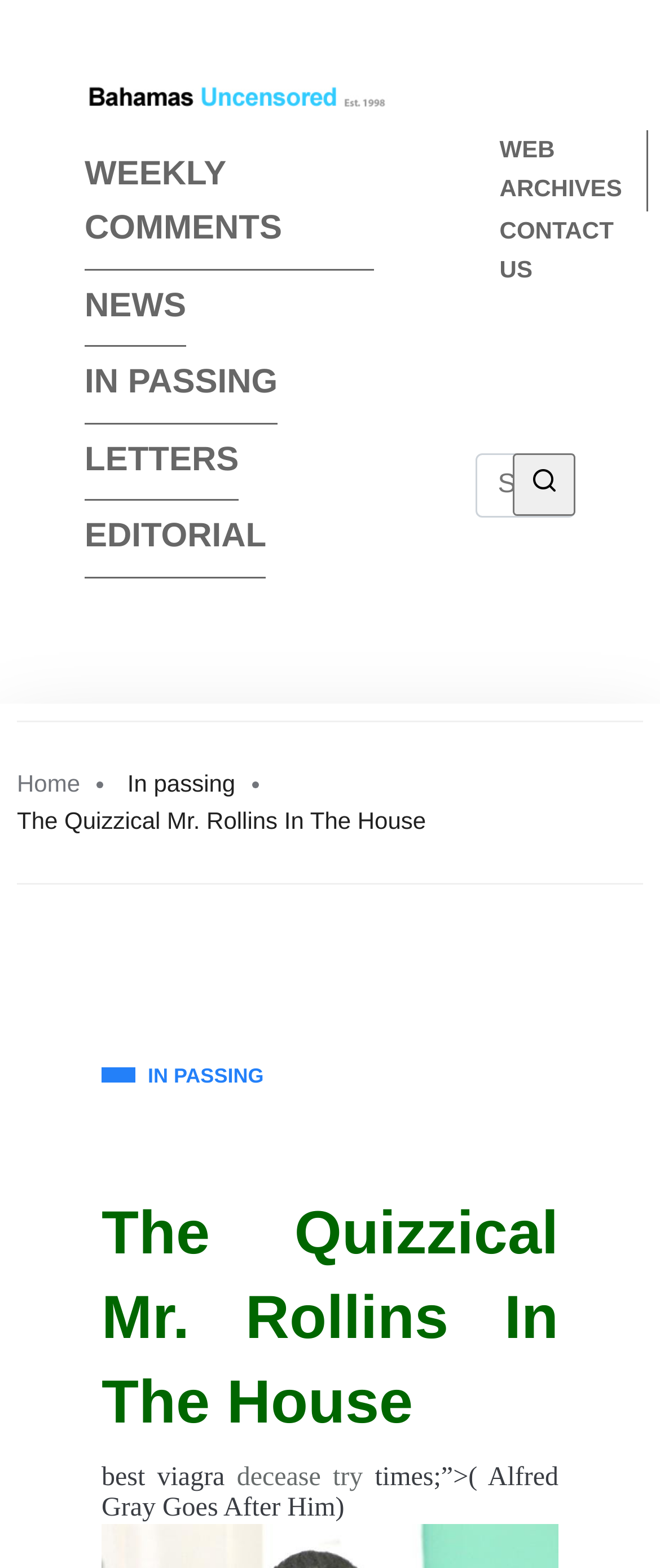Identify the bounding box coordinates for the element you need to click to achieve the following task: "Search for something". Provide the bounding box coordinates as four float numbers between 0 and 1, in the form [left, top, right, bottom].

[0.721, 0.289, 0.872, 0.33]